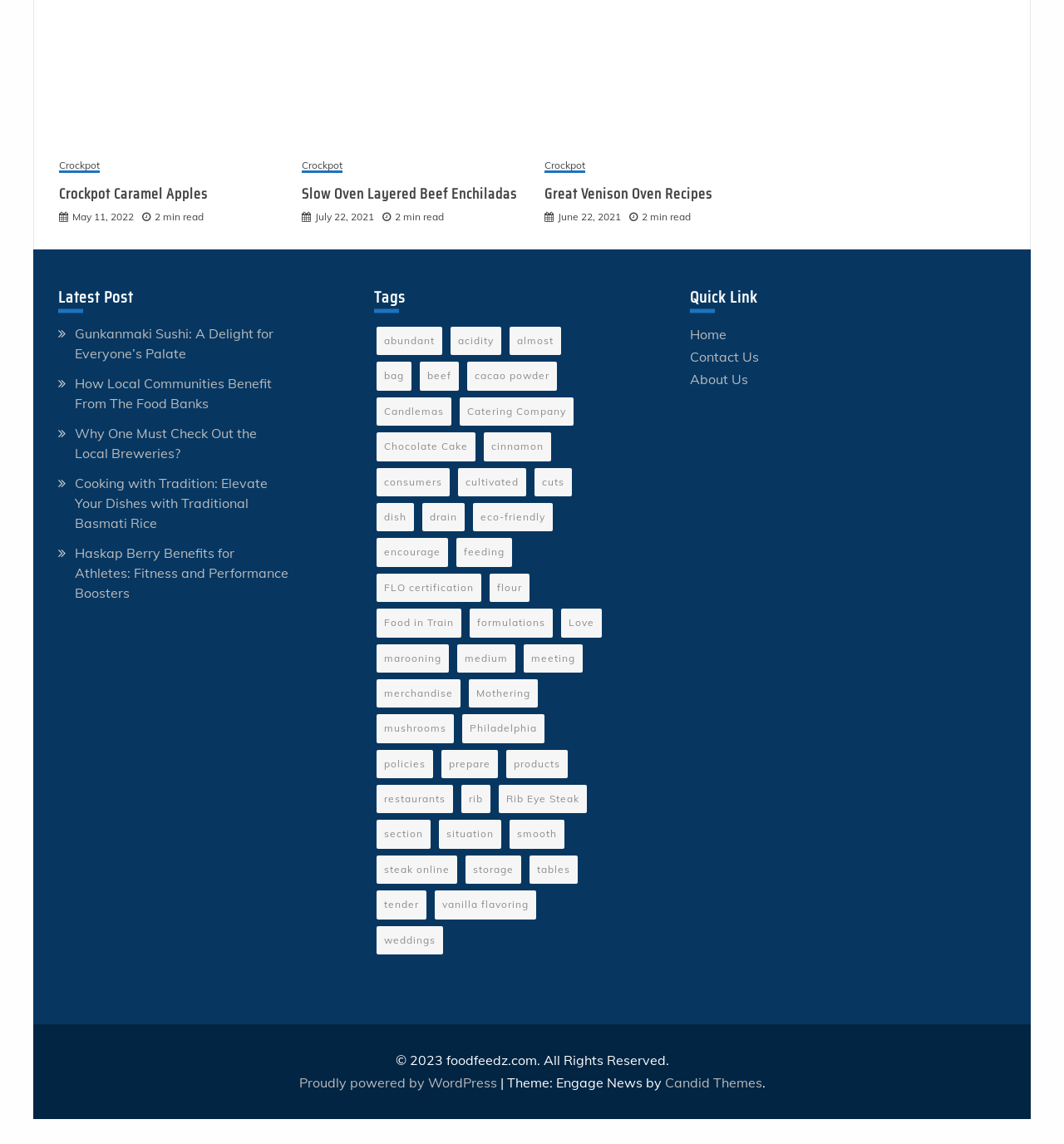Pinpoint the bounding box coordinates of the element that must be clicked to accomplish the following instruction: "Read the latest post Gunkanmaki Sushi: A Delight for Everyone’s Palate". The coordinates should be in the format of four float numbers between 0 and 1, i.e., [left, top, right, bottom].

[0.07, 0.284, 0.257, 0.316]